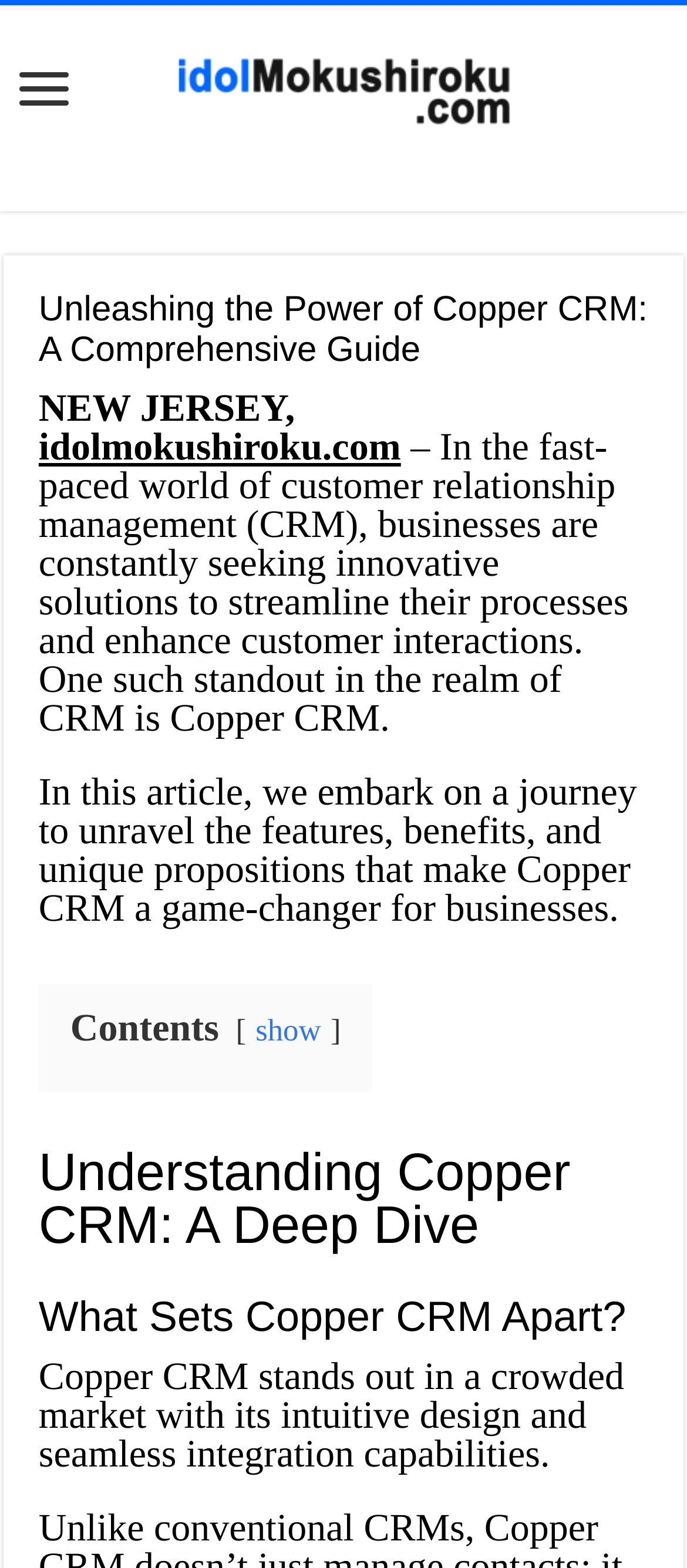Based on the element description, predict the bounding box coordinates (top-left x, top-left y, bottom-right x, bottom-right y) for the UI element in the screenshot: idolmokushiroku.com

[0.056, 0.27, 0.583, 0.298]